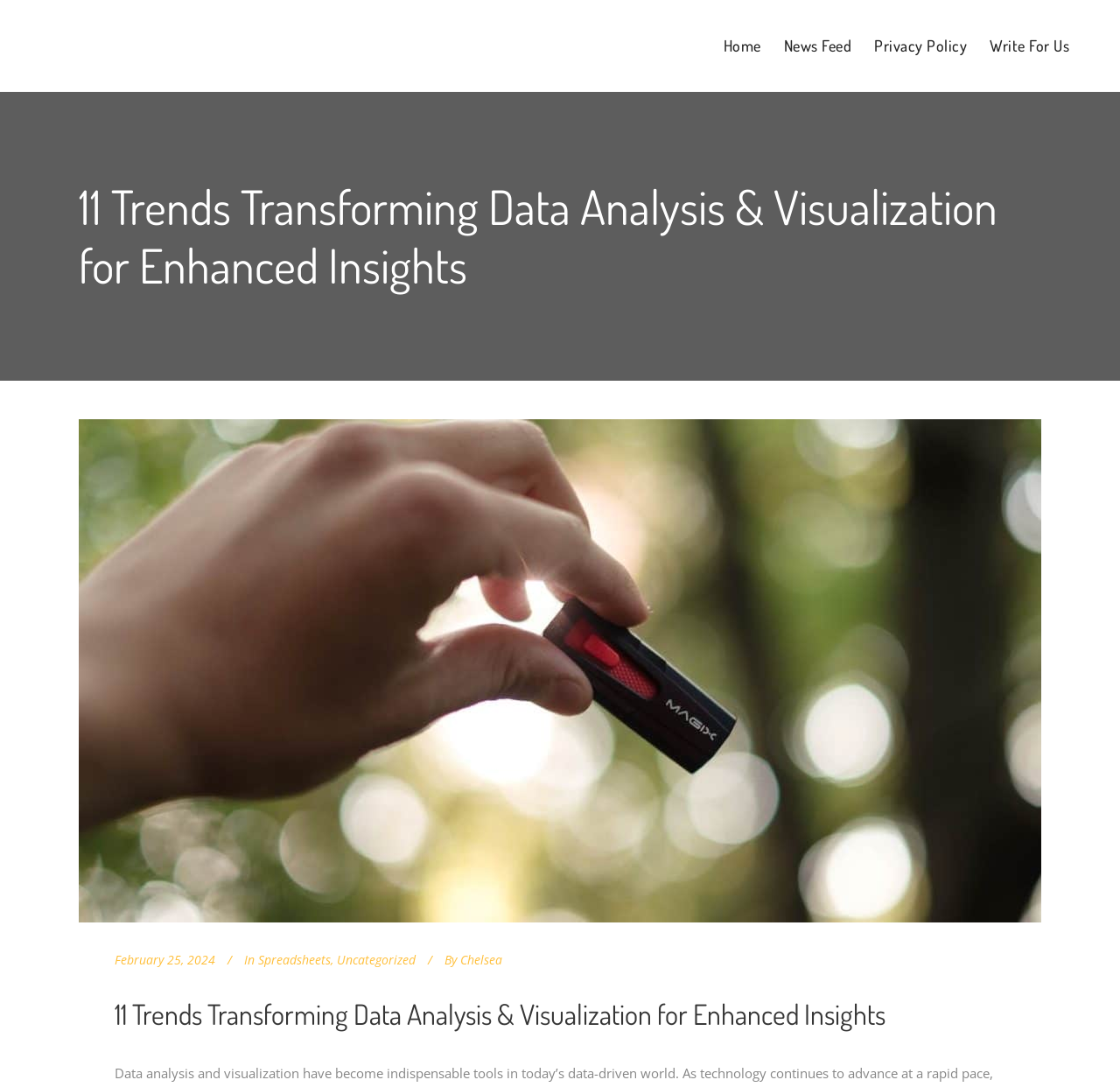From the webpage screenshot, predict the bounding box of the UI element that matches this description: "Privacy Policy".

[0.77, 0.0, 0.873, 0.085]